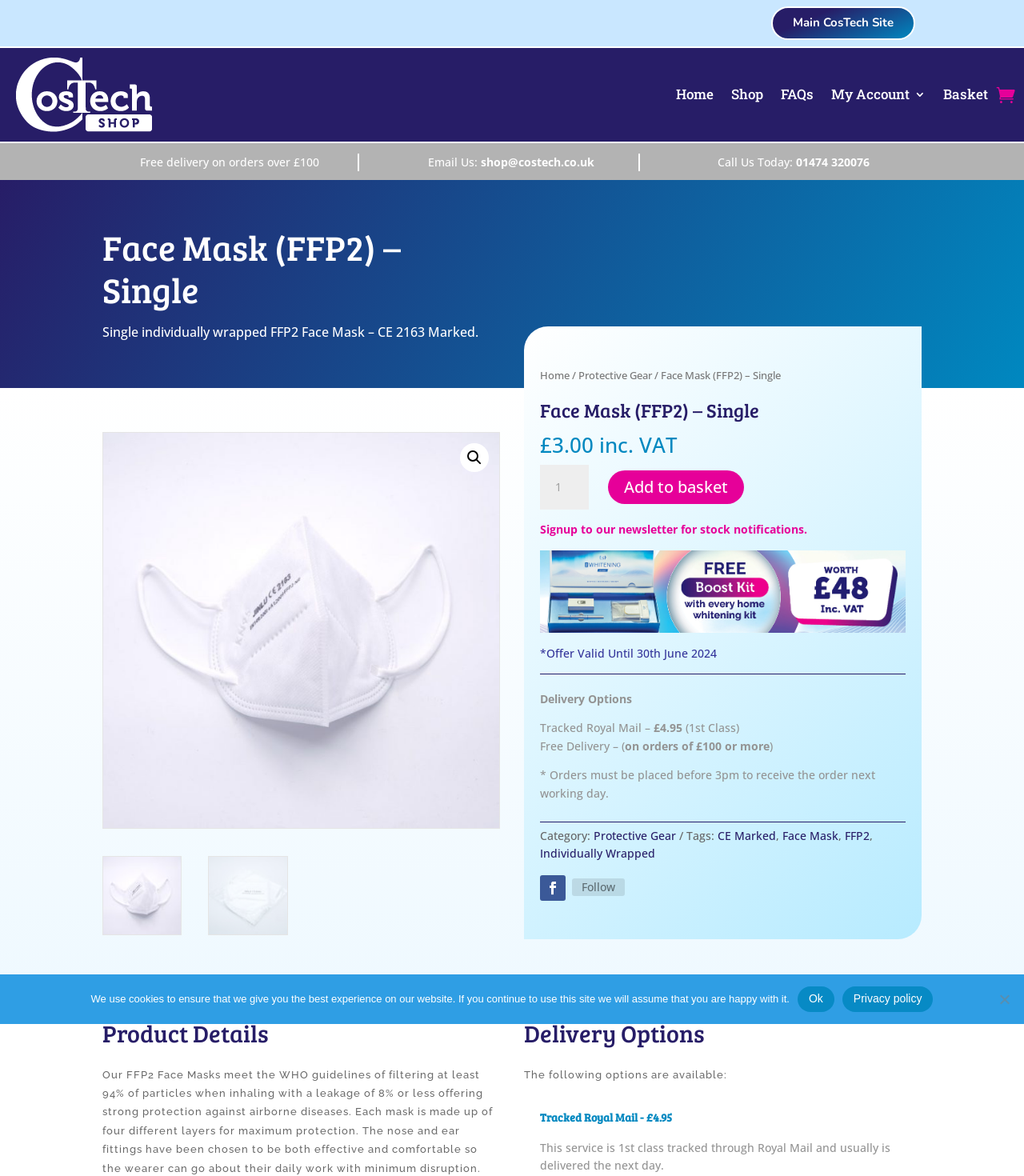Determine the bounding box coordinates for the area that should be clicked to carry out the following instruction: "Click the 'Add to basket' button".

[0.593, 0.4, 0.726, 0.429]